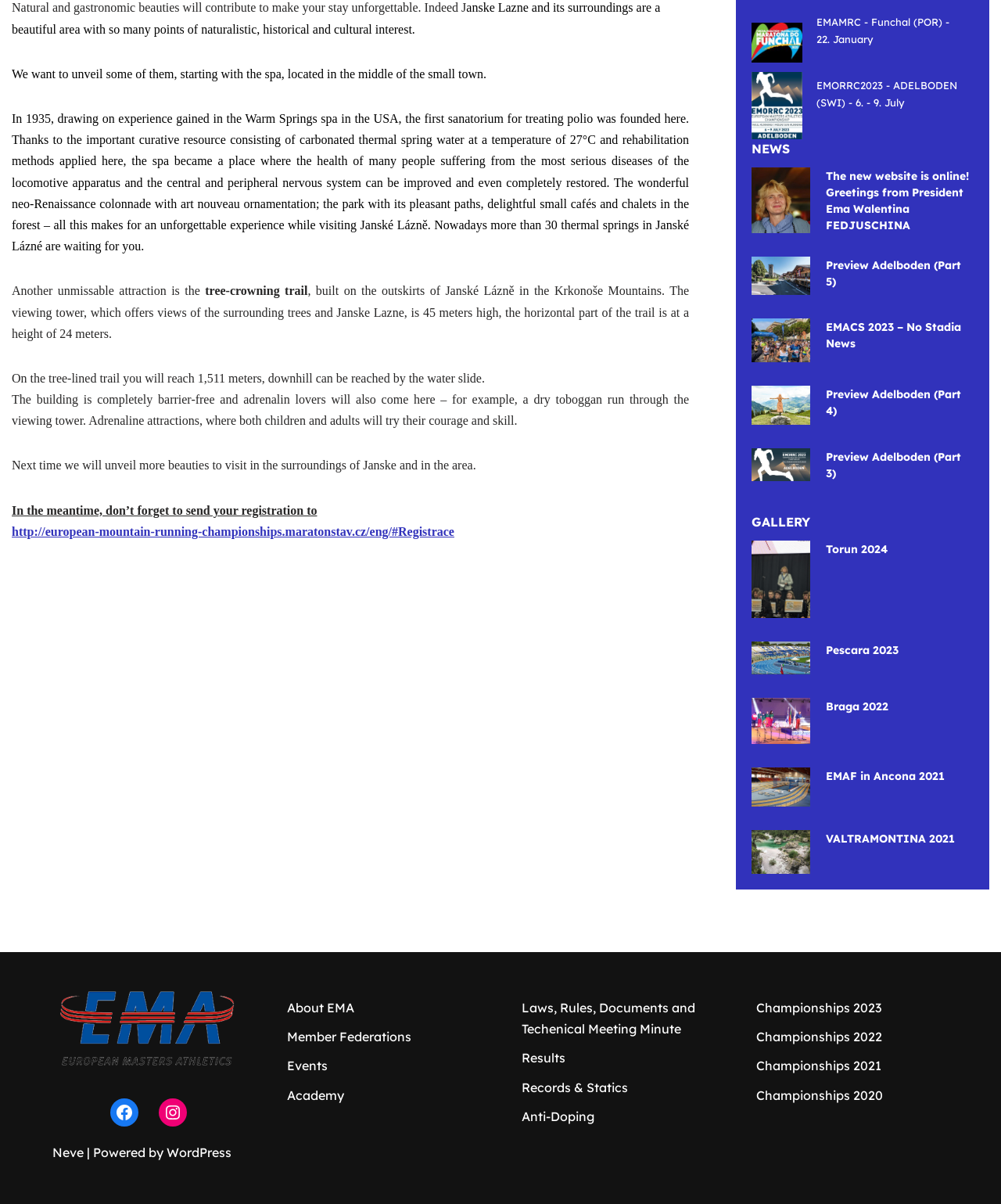Locate the bounding box of the user interface element based on this description: "Records & Statics".

[0.521, 0.896, 0.627, 0.909]